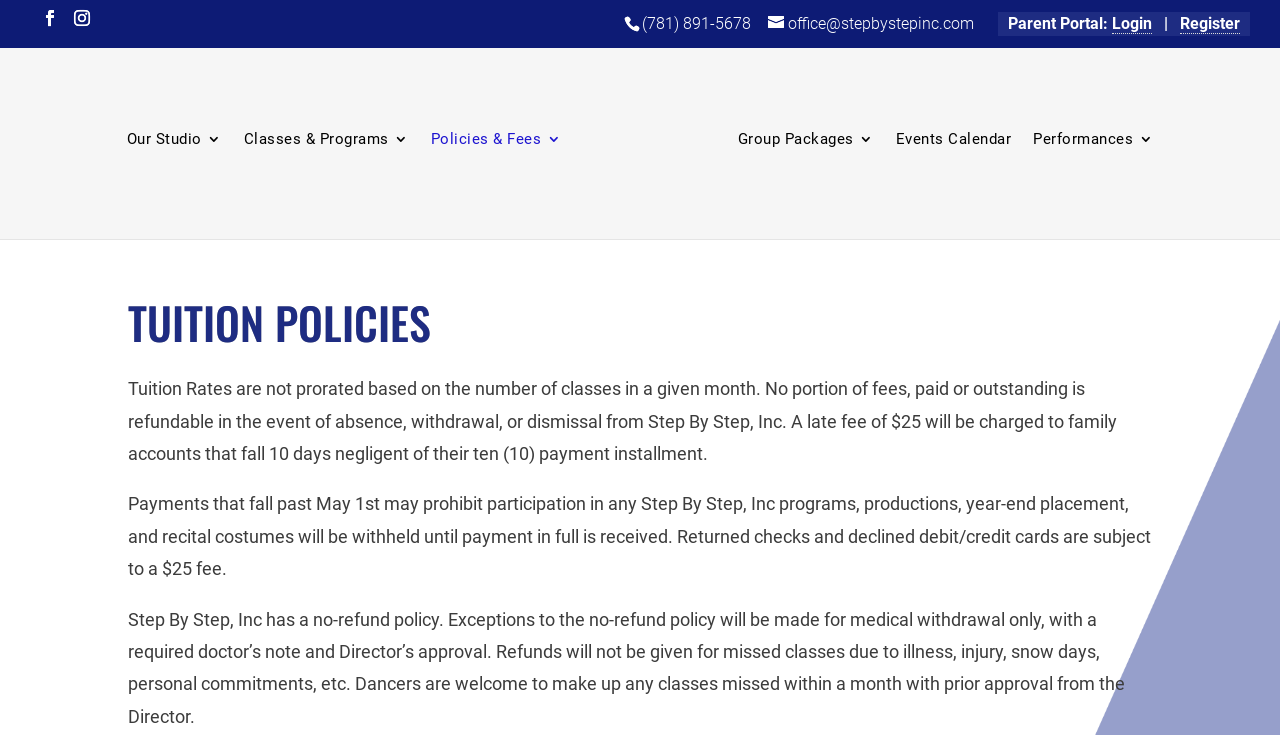What is the phone number of Waltham Dance Studio?
Using the image, provide a concise answer in one word or a short phrase.

(781) 891-5678